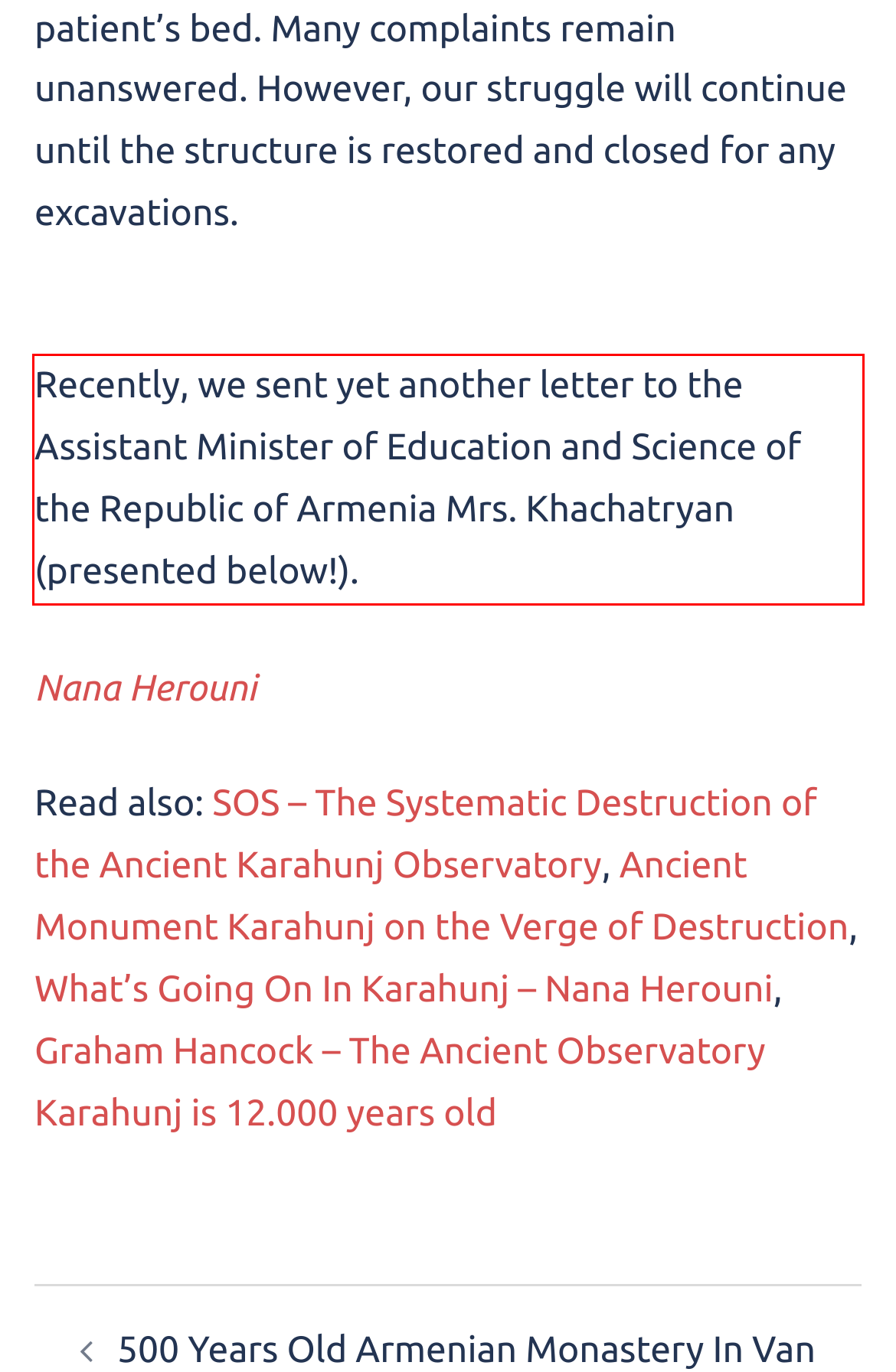You are provided with a webpage screenshot that includes a red rectangle bounding box. Extract the text content from within the bounding box using OCR.

Recently, we sent yet another letter to the Assistant Minister of Education and Science of the Republic of Armenia Mrs. Khachatryan (presented below!).